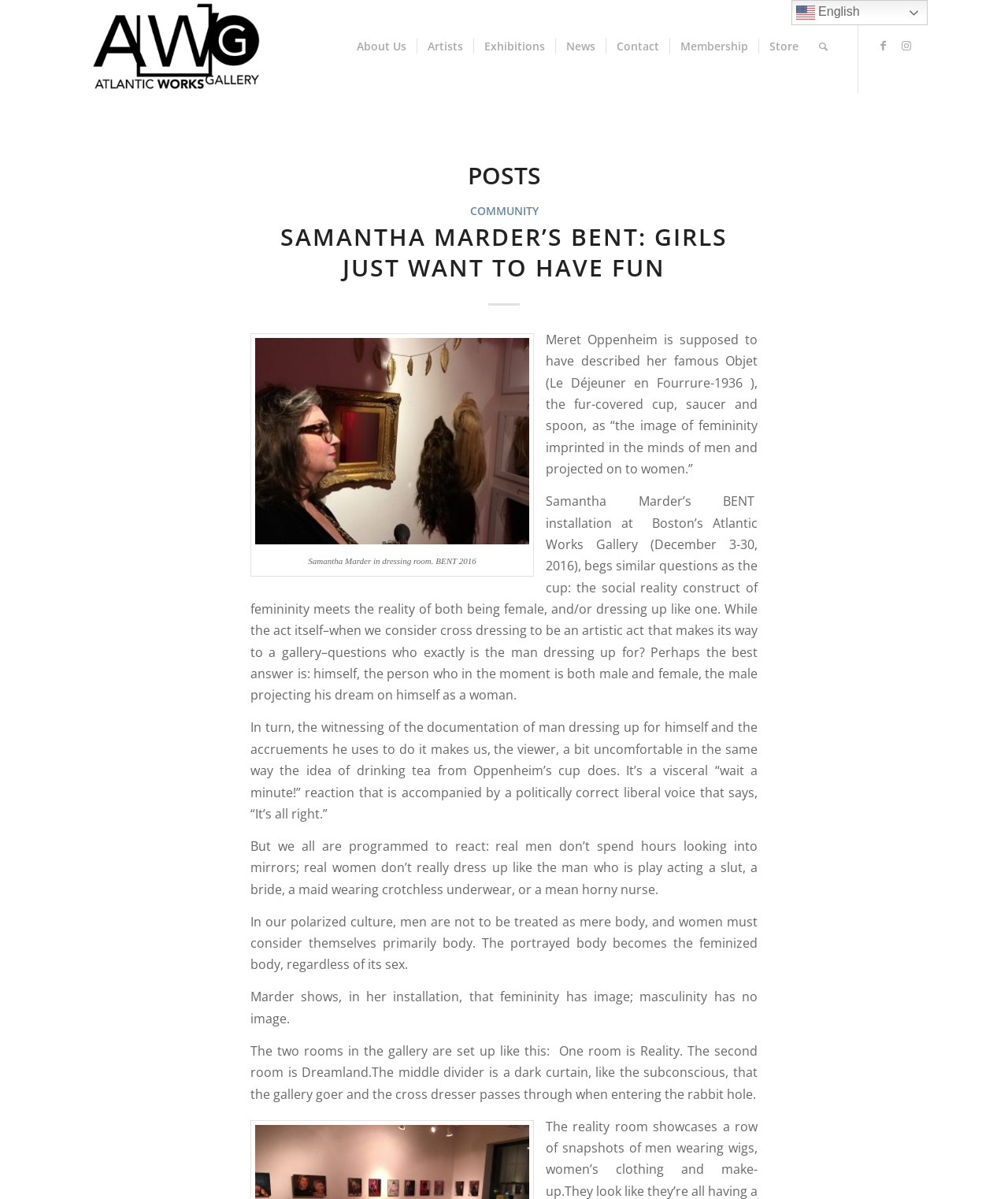Locate the bounding box of the UI element described in the following text: "About Us".

[0.344, 0.0, 0.413, 0.078]